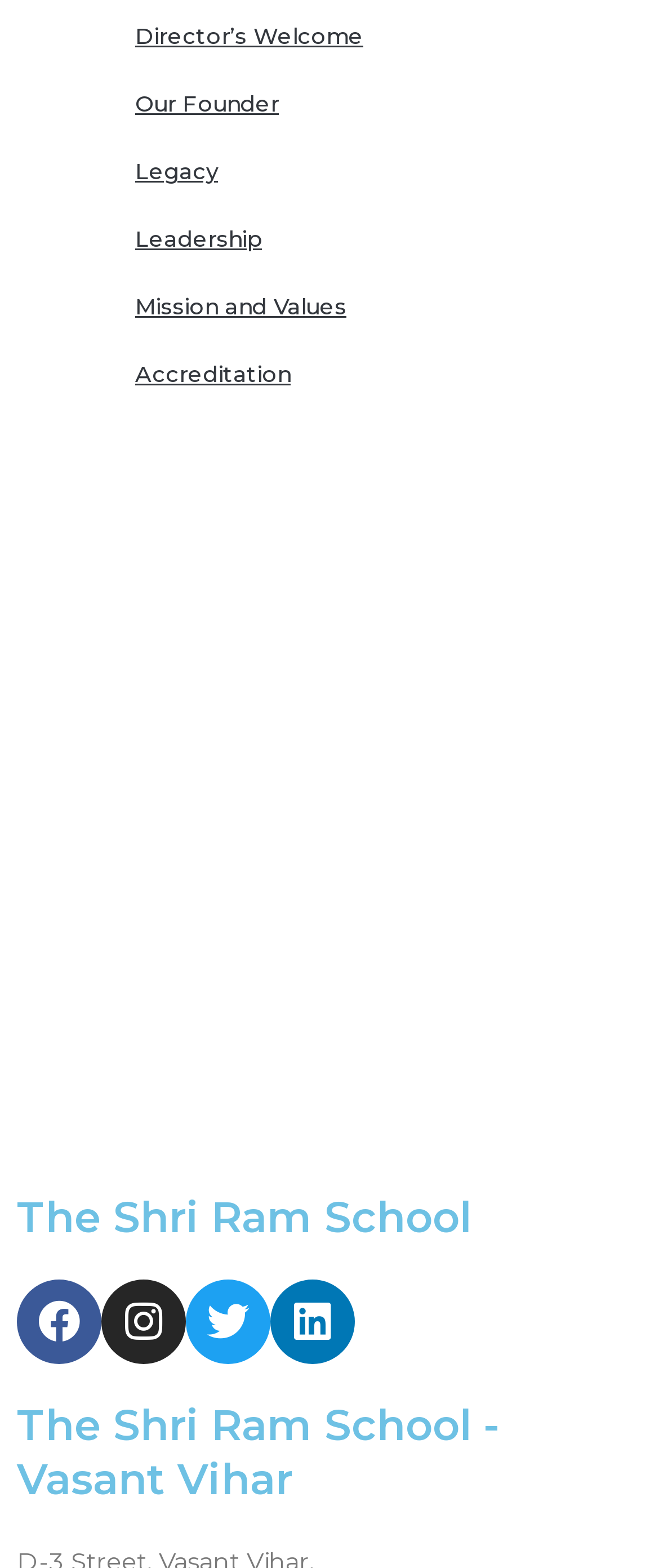Respond to the question below with a concise word or phrase:
What is the position of the Facebook link?

Top-left